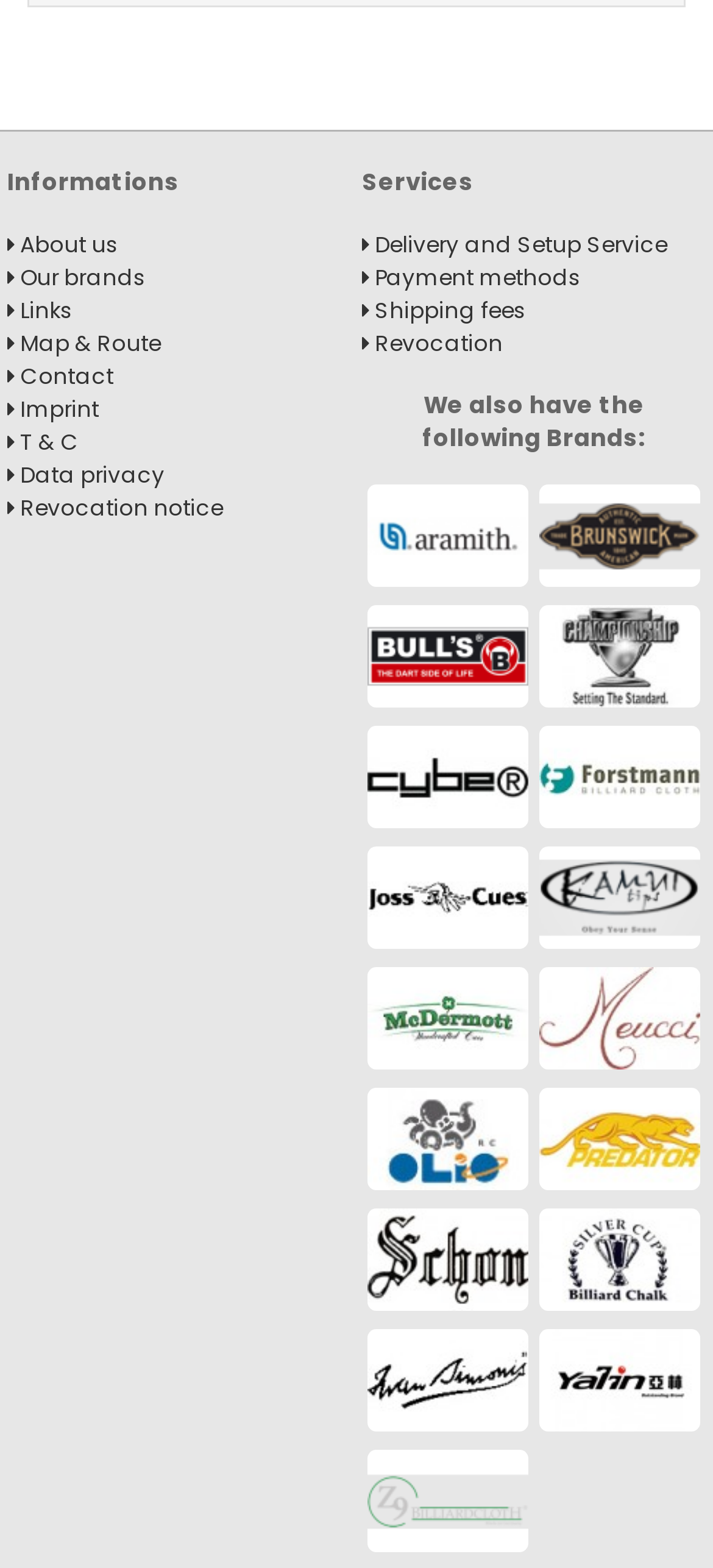Locate the bounding box coordinates of the element to click to perform the following action: 'Click on the 'Informations' link'. The coordinates should be given as four float values between 0 and 1, in the form of [left, top, right, bottom].

[0.01, 0.106, 0.492, 0.127]